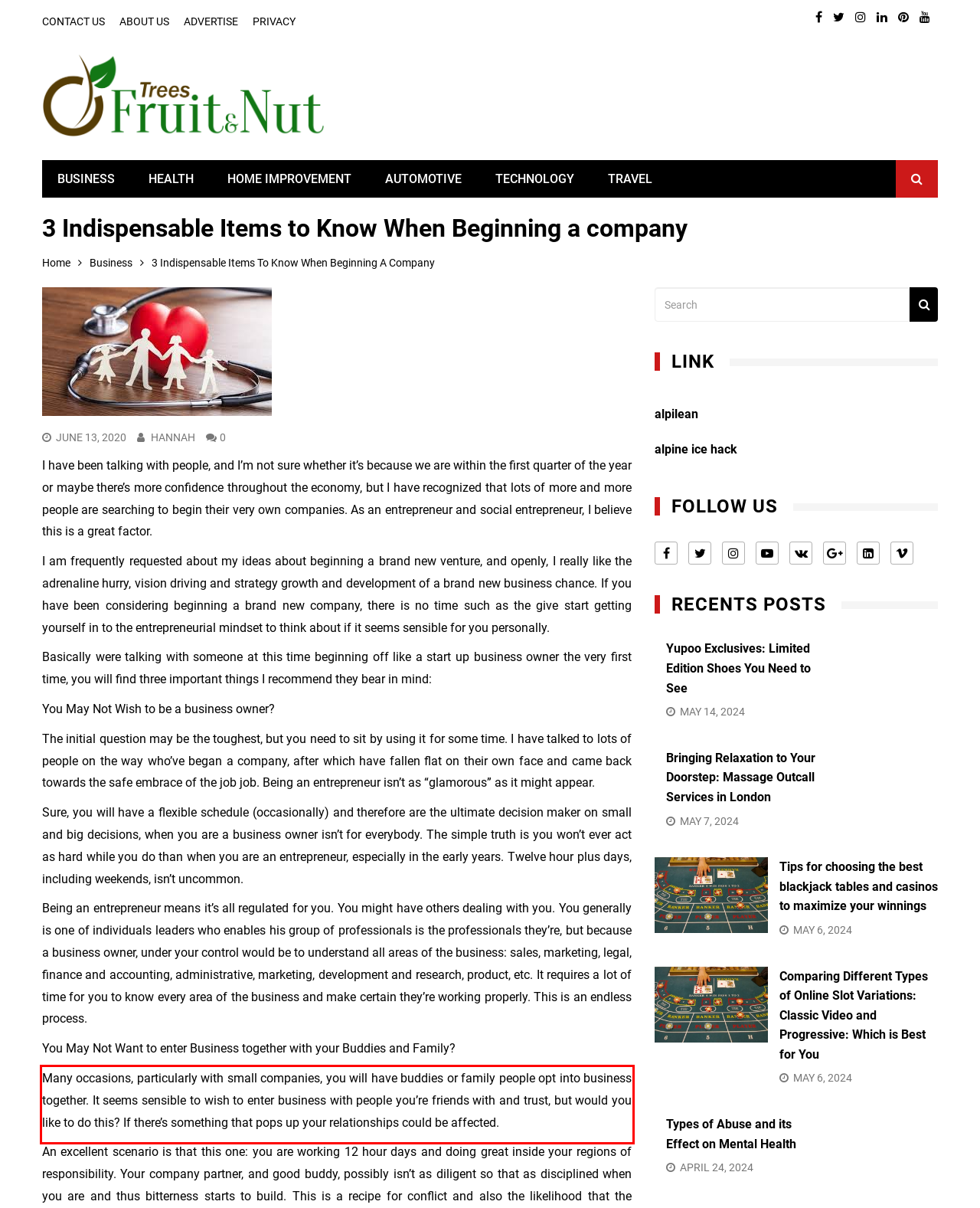Please examine the webpage screenshot containing a red bounding box and use OCR to recognize and output the text inside the red bounding box.

Many occasions, particularly with small companies, you will have buddies or family people opt into business together. It seems sensible to wish to enter business with people you’re friends with and trust, but would you like to do this? If there’s something that pops up your relationships could be affected.